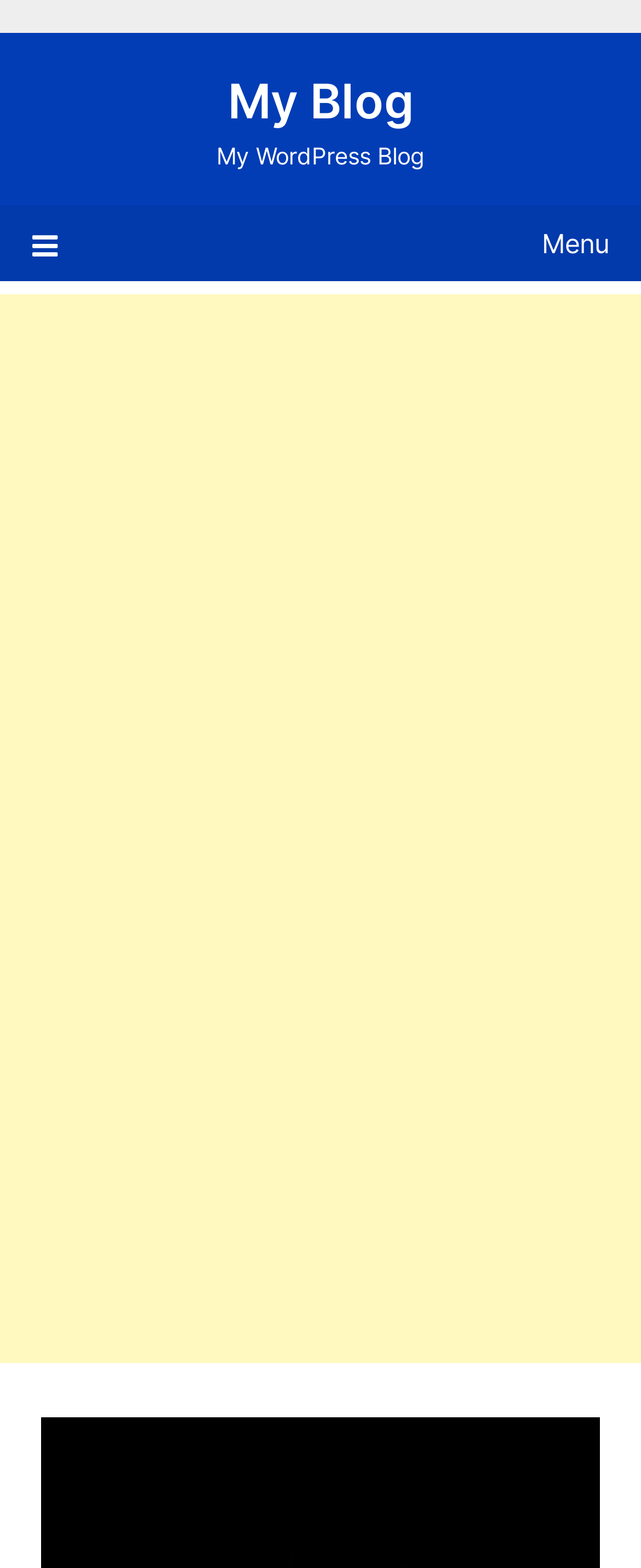Find the bounding box coordinates for the HTML element specified by: "My Blog".

[0.355, 0.046, 0.645, 0.083]